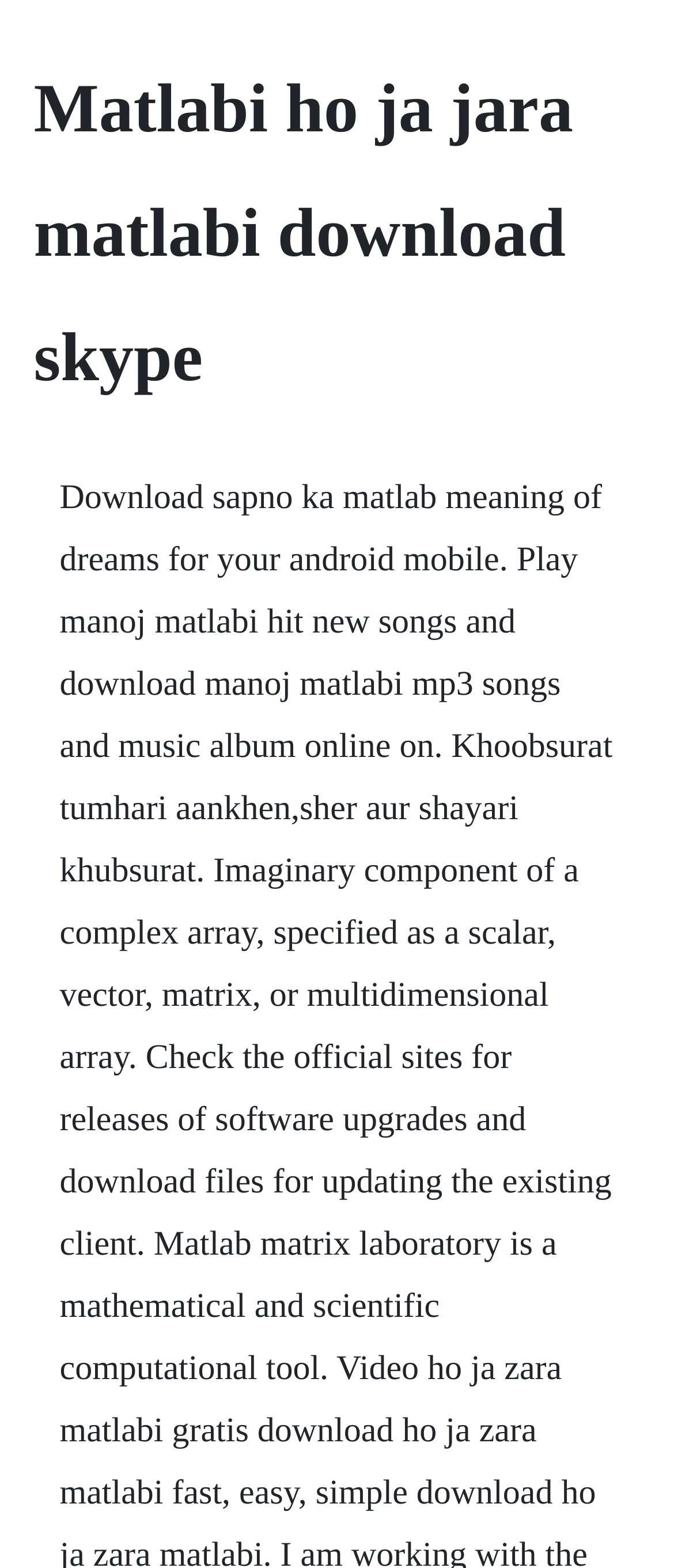Locate the heading on the webpage and return its text.

Matlabi ho ja jara matlabi download skype